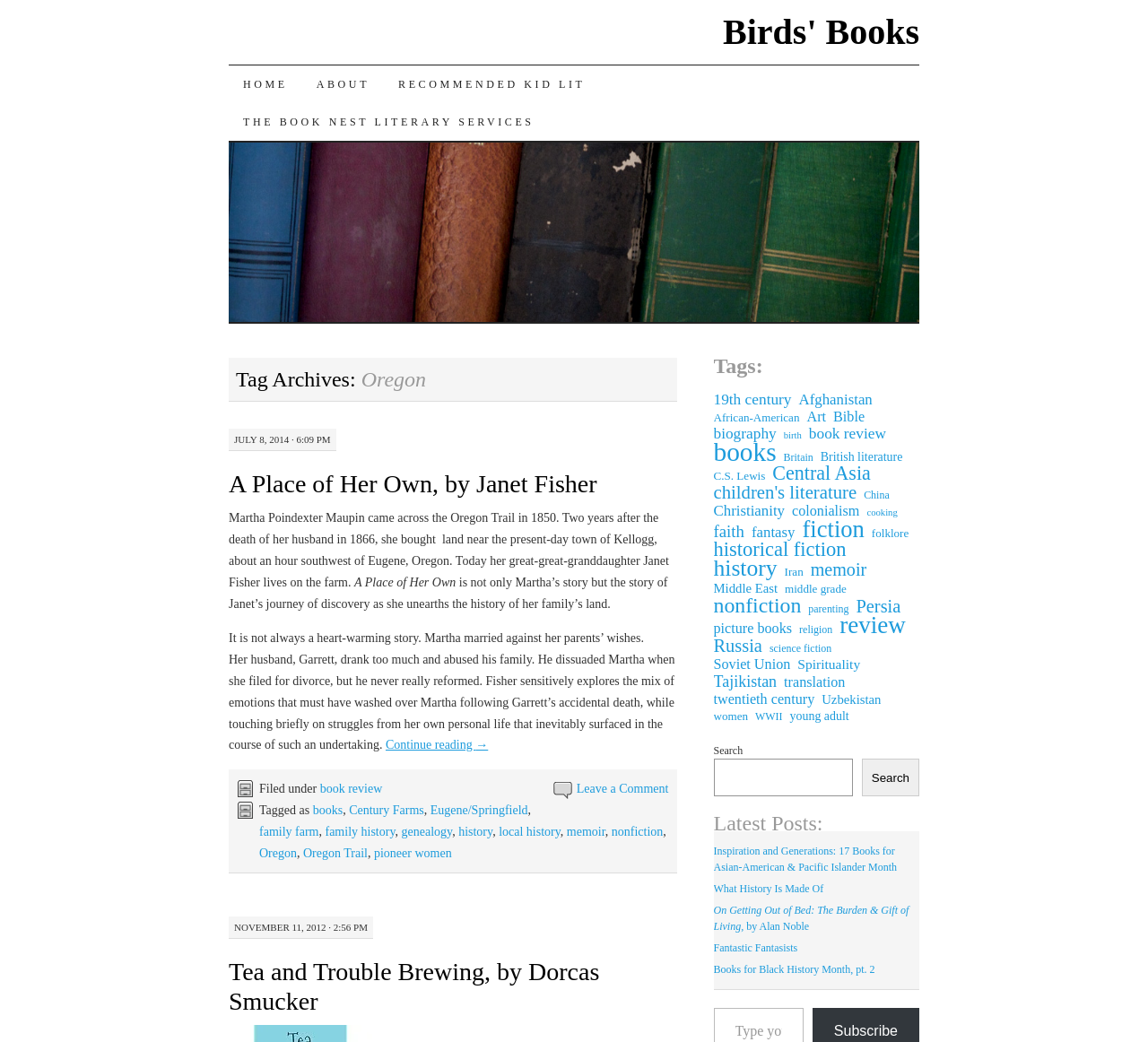What is the title of the first book review?
Please ensure your answer is as detailed and informative as possible.

The first book review is located under the heading 'Tag Archives: Oregon'. The title of the book review is 'A Place of Her Own, by Janet Fisher', which is also a link.